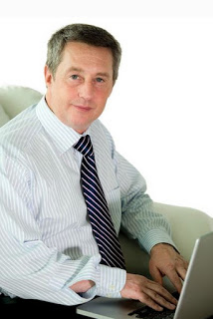Respond with a single word or phrase to the following question: What is the background of the image?

Simple